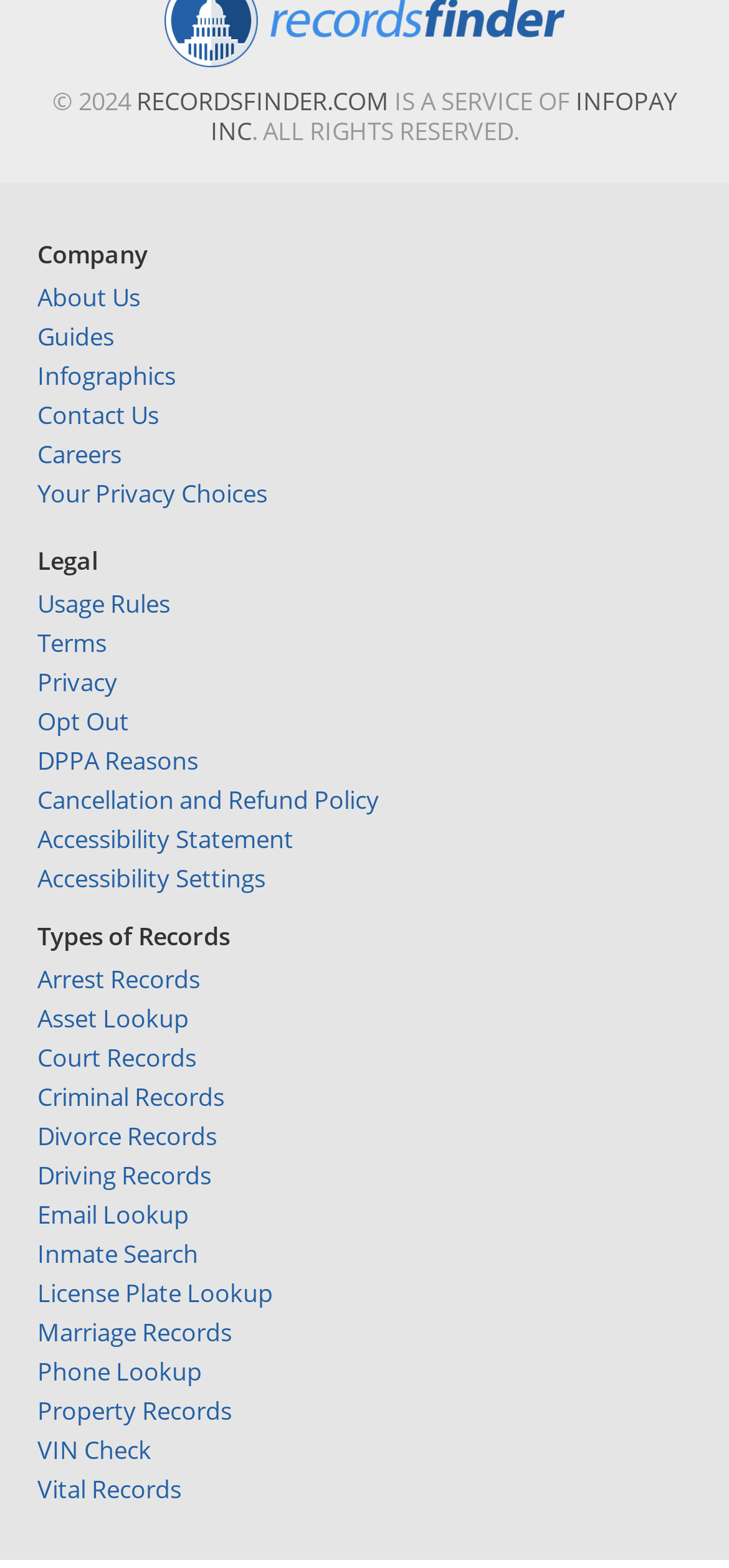Please mark the clickable region by giving the bounding box coordinates needed to complete this instruction: "Learn about Company".

[0.051, 0.153, 0.949, 0.172]